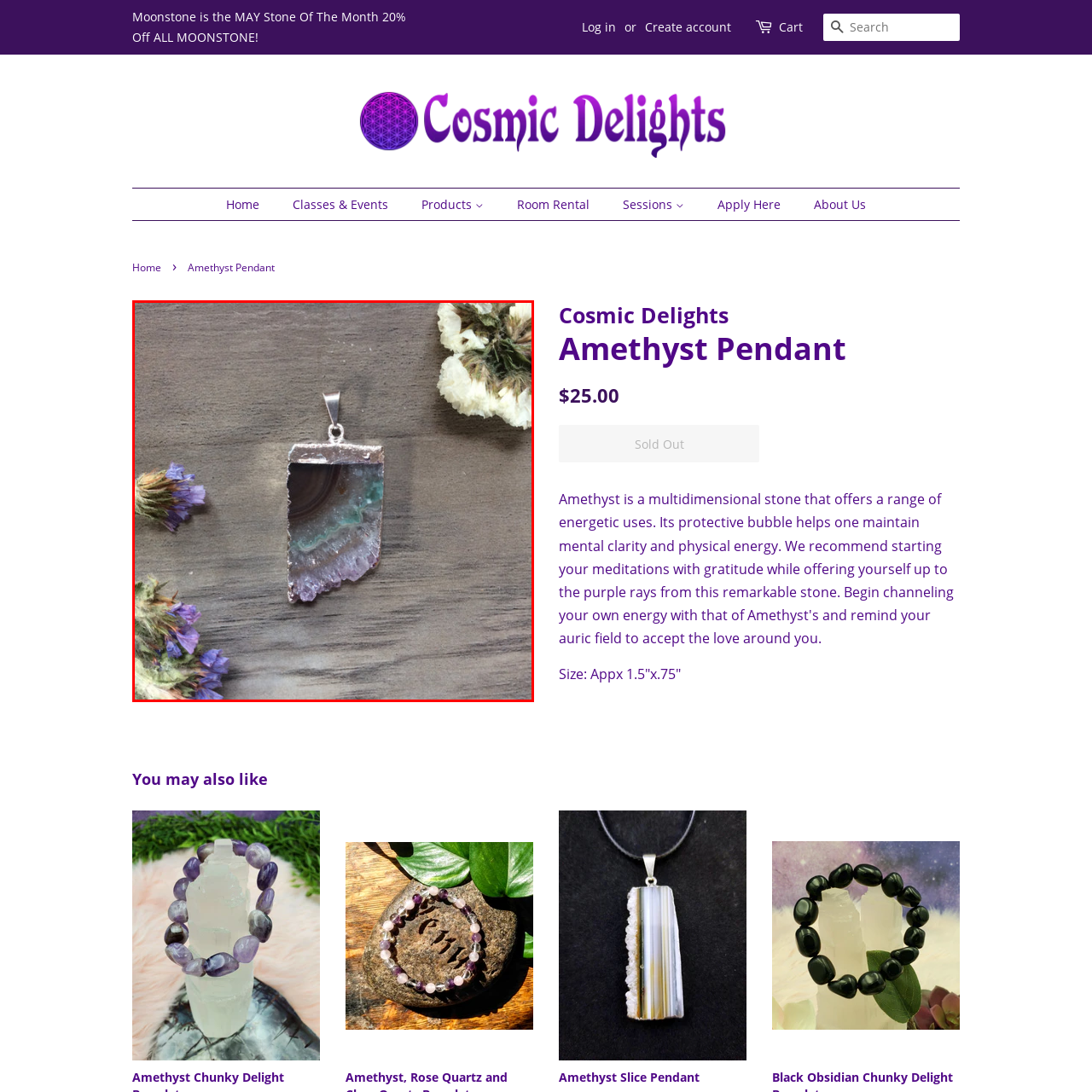Provide an in-depth caption for the image inside the red boundary.

The image features an elegant amethyst pendant, showcasing the natural beauty of the stone. The pendant is displayed on a textured wooden surface, surrounded by delicate sprigs of dried flowers, adding a rustic charm to the scene. The pendant displays a unique slice of amethyst, with vibrant purple hues, swirling green tones, and a natural edge, emphasizing its organic origin. A simple silver bail at the top of the pendant enhances its aesthetic, making it suitable for both casual and formal wear. This exquisite piece is part of the "Cosmic Delights" collection and reflects a blend of artistry and nature, perfect for those who appreciate unique jewelry.